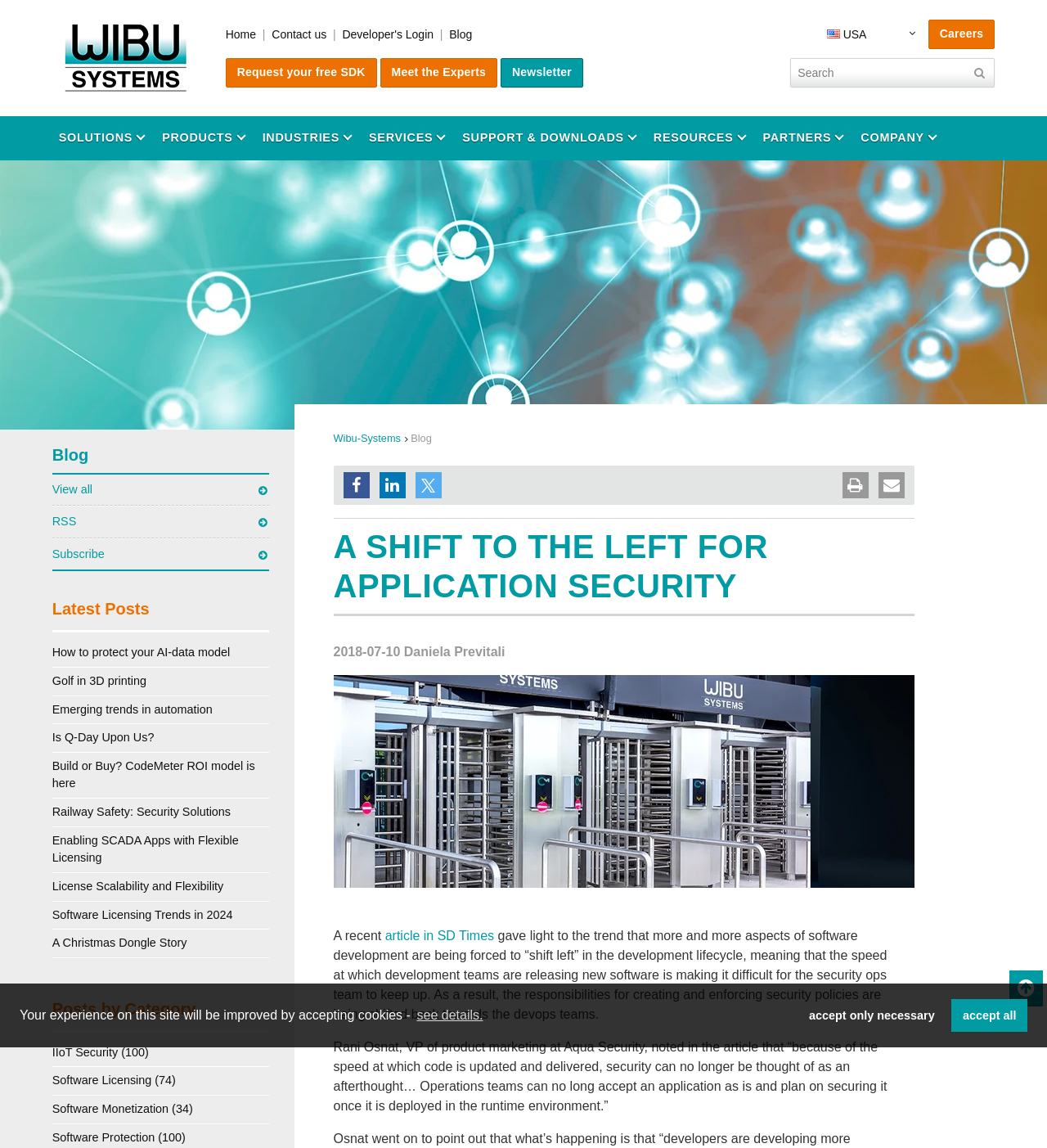What is the purpose of the 'Search' textbox?
Give a comprehensive and detailed explanation for the question.

I inferred the purpose of the 'Search' textbox by its label and the fact that it has an autocomplete feature, which suggests that it is used to search for content within the website.